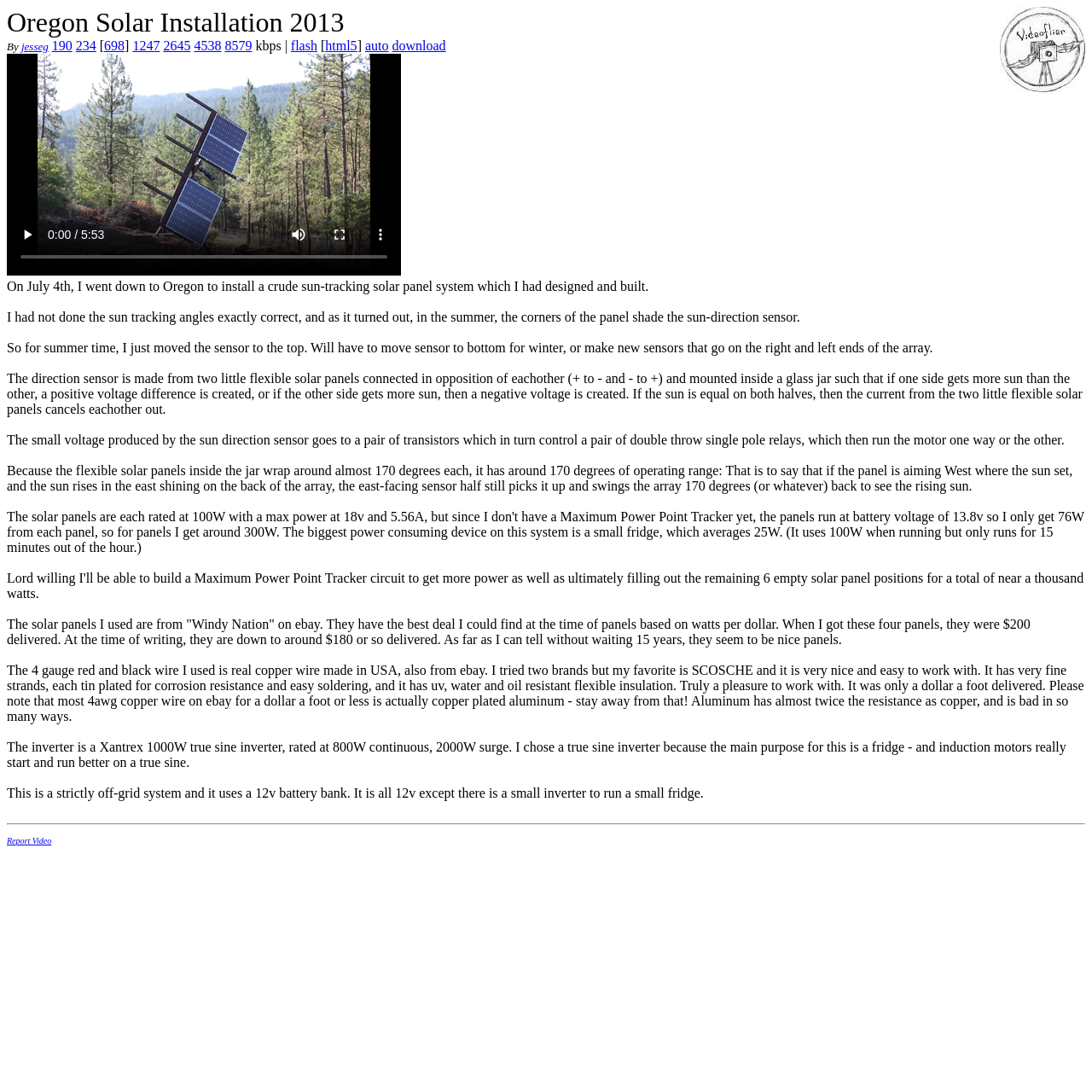Determine the bounding box coordinates of the region I should click to achieve the following instruction: "mute the video". Ensure the bounding box coordinates are four float numbers between 0 and 1, i.e., [left, top, right, bottom].

[0.255, 0.196, 0.292, 0.234]